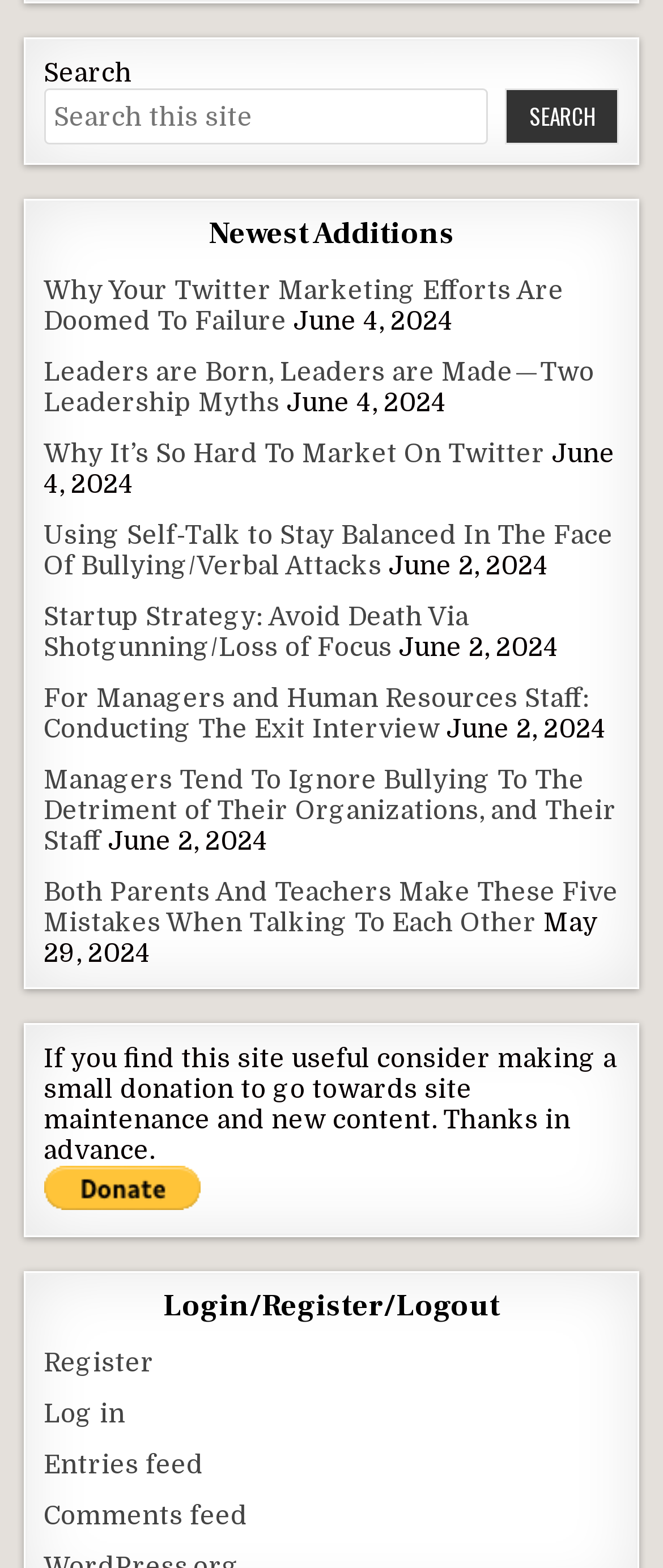Provide a one-word or short-phrase answer to the question:
What is the date of the article 'Leaders are Born, Leaders are Made—Two Leadership Myths'?

June 4, 2024